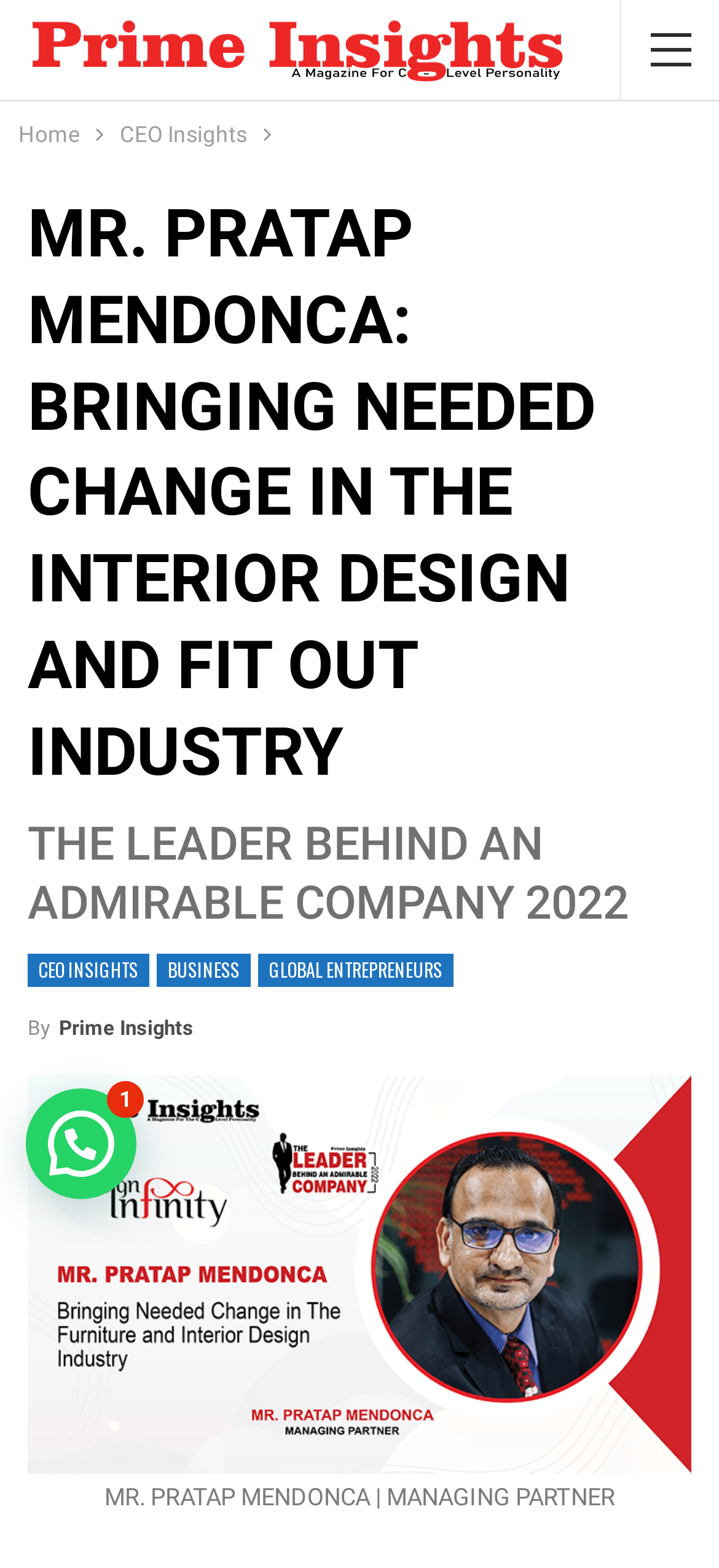What is the company mentioned on this webpage?
Refer to the image and offer an in-depth and detailed answer to the question.

I found the answer by analyzing the meta description, which mentions 'Design Infinity LLC' as the company operated by MR. PRATAP MENDONCA. Although the meta description is not directly visible on the webpage, it provides context about the webpage's content, leading me to conclude that the company mentioned is 'Design Infinity LLC'.